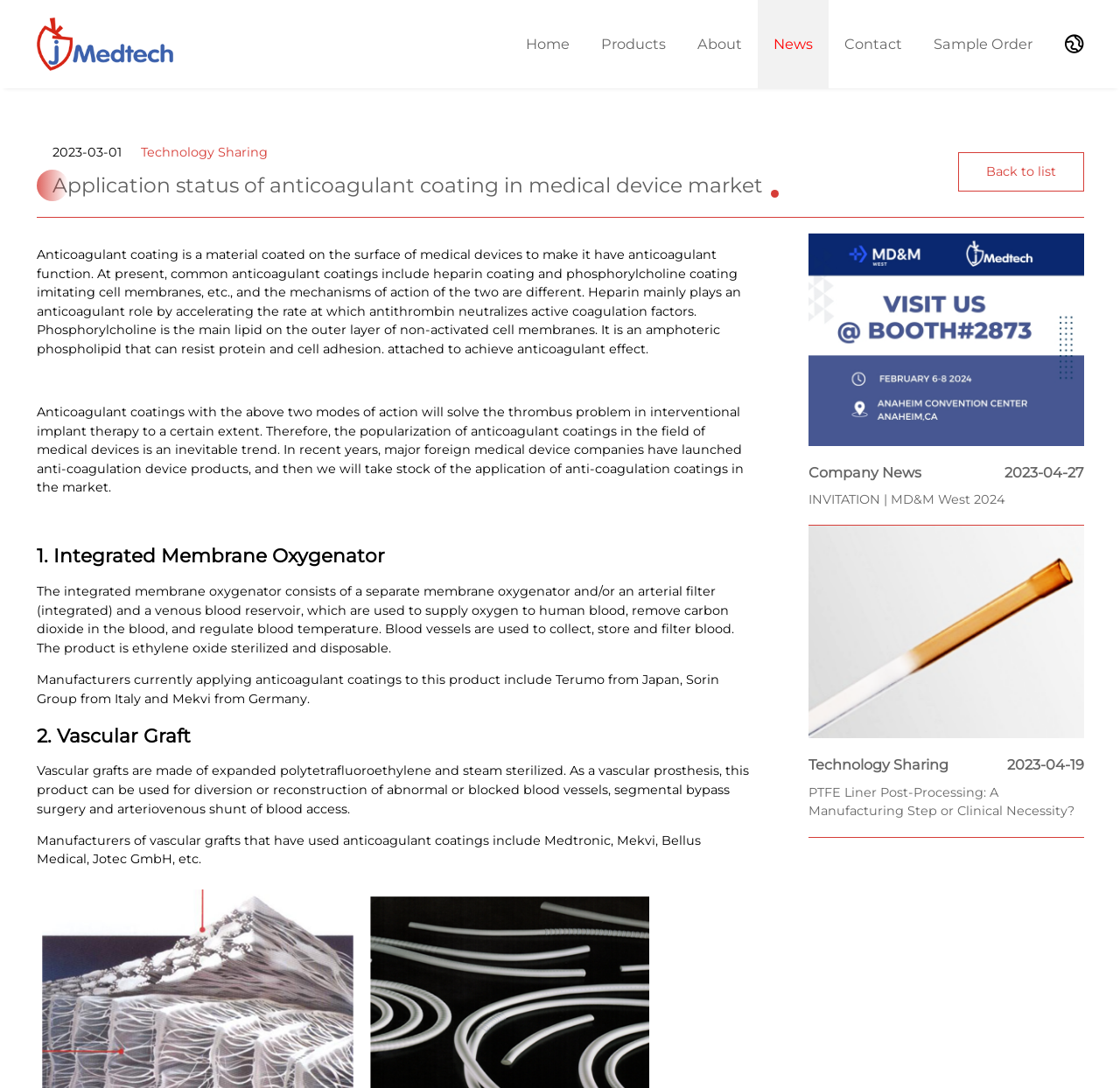Please give a concise answer to this question using a single word or phrase: 
How many manufacturers are mentioned for vascular grafts?

Five